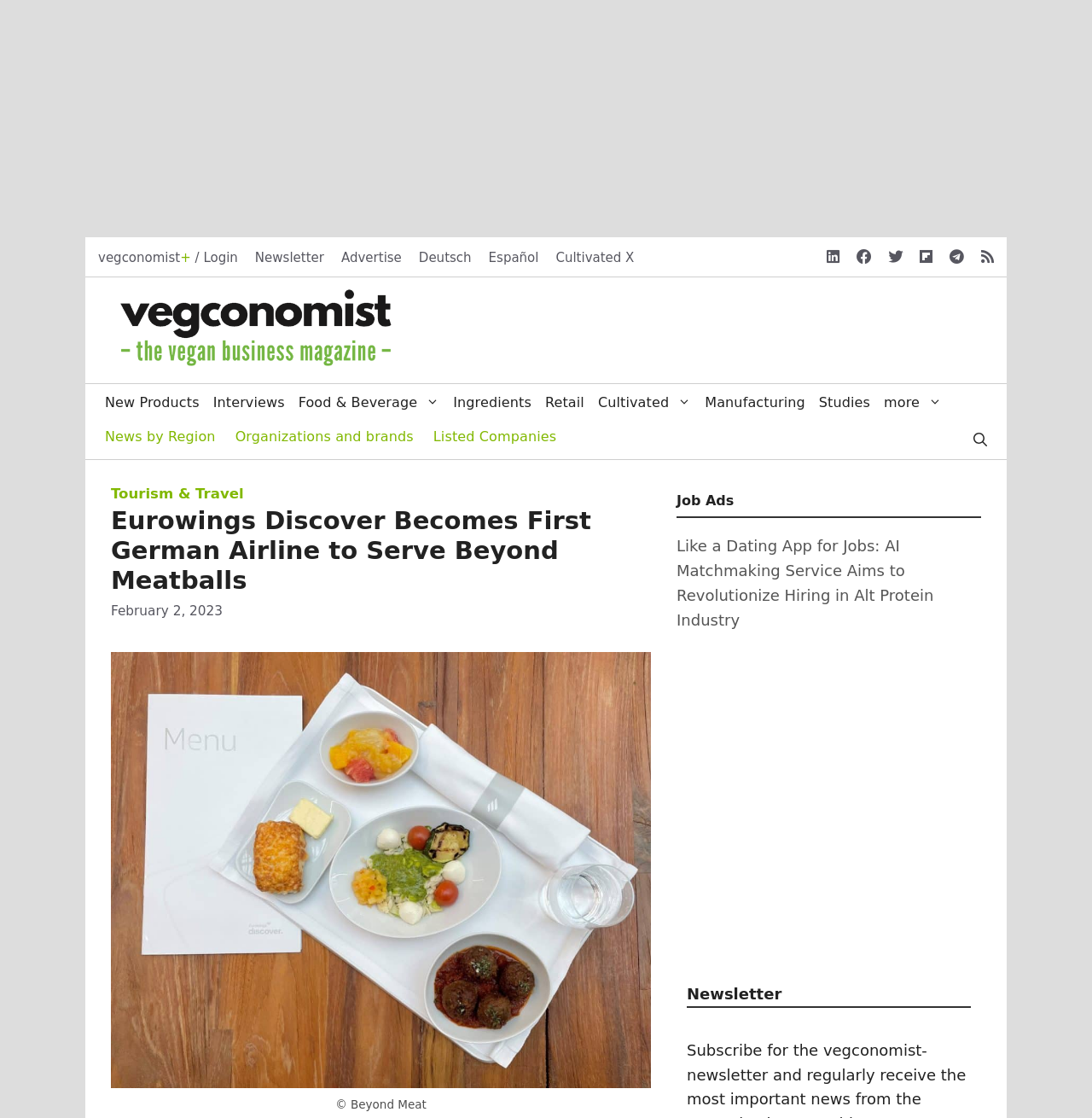Predict the bounding box of the UI element based on this description: "New Products".

[0.09, 0.344, 0.189, 0.377]